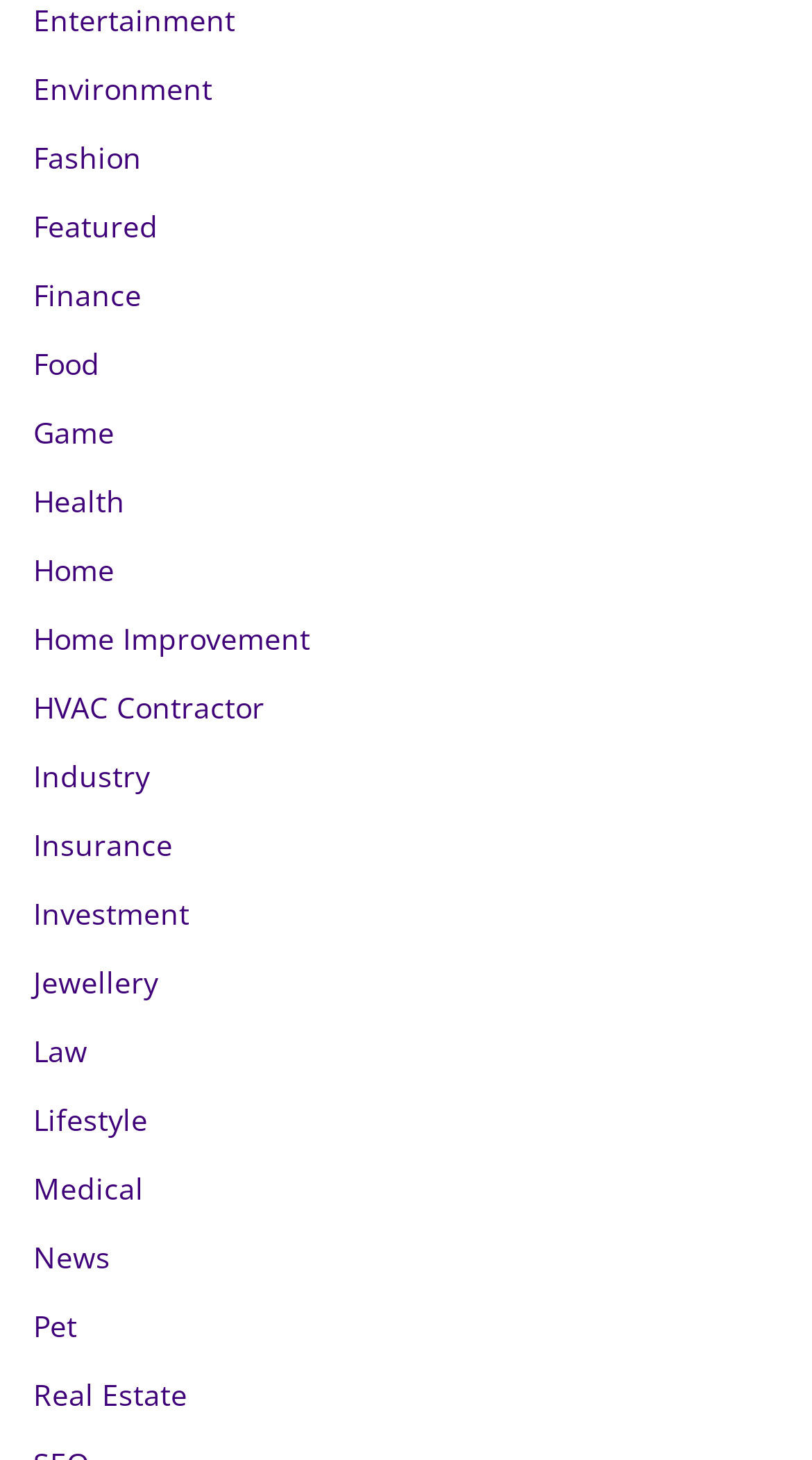Please identify the bounding box coordinates of the clickable element to fulfill the following instruction: "Learn about Finance". The coordinates should be four float numbers between 0 and 1, i.e., [left, top, right, bottom].

[0.041, 0.188, 0.174, 0.215]